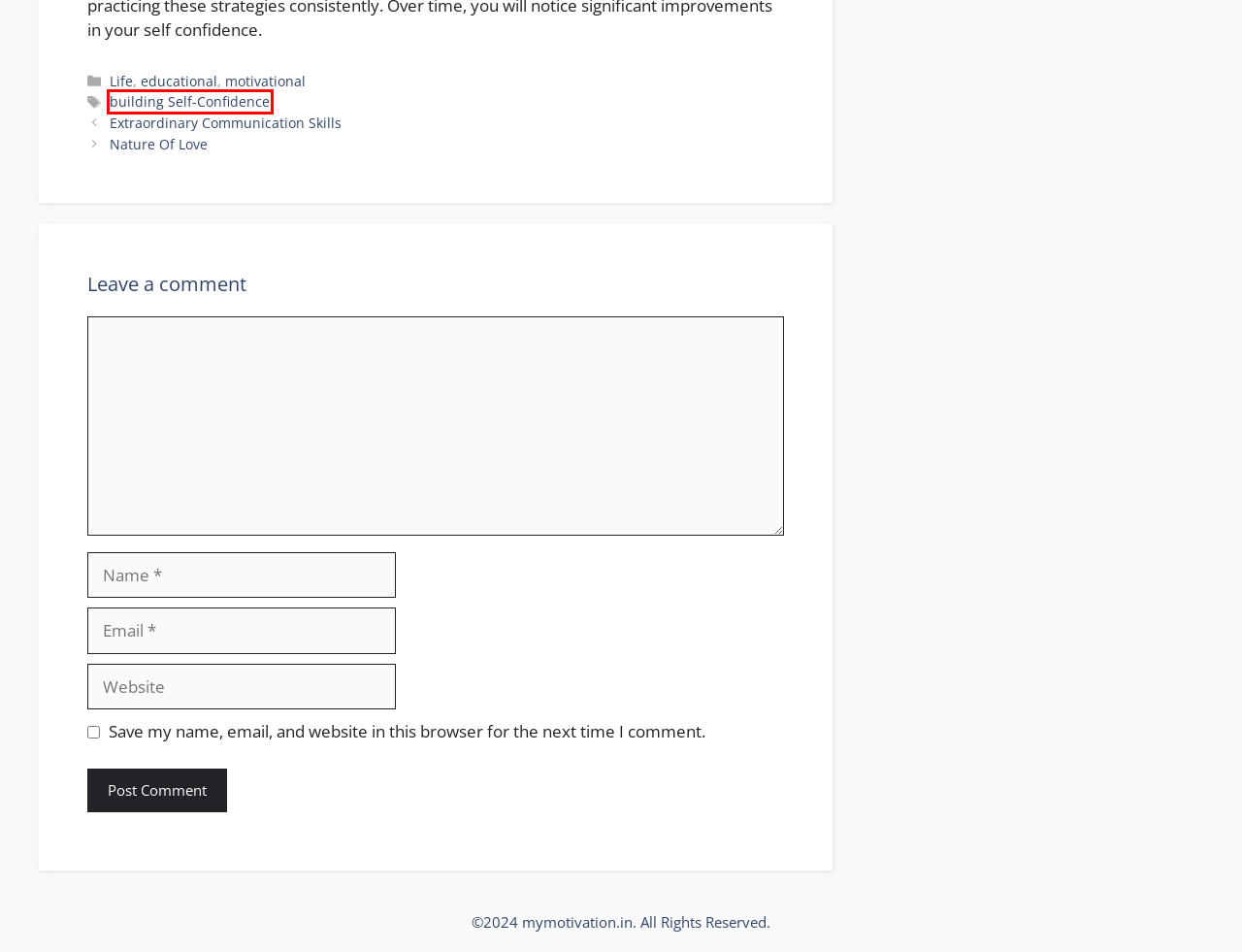Analyze the screenshot of a webpage with a red bounding box and select the webpage description that most accurately describes the new page resulting from clicking the element inside the red box. Here are the candidates:
A. Life - mymotivation.in
B. motivational - mymotivation.in
C. Nature Of Love - mymotivation.in
D. mymotivation.in -
E. Extraordinary Communication Skills - mymotivation.in
F. building Self-Confidence - mymotivation.in
G. educational - mymotivation.in
H. About - mymotivation.in

F